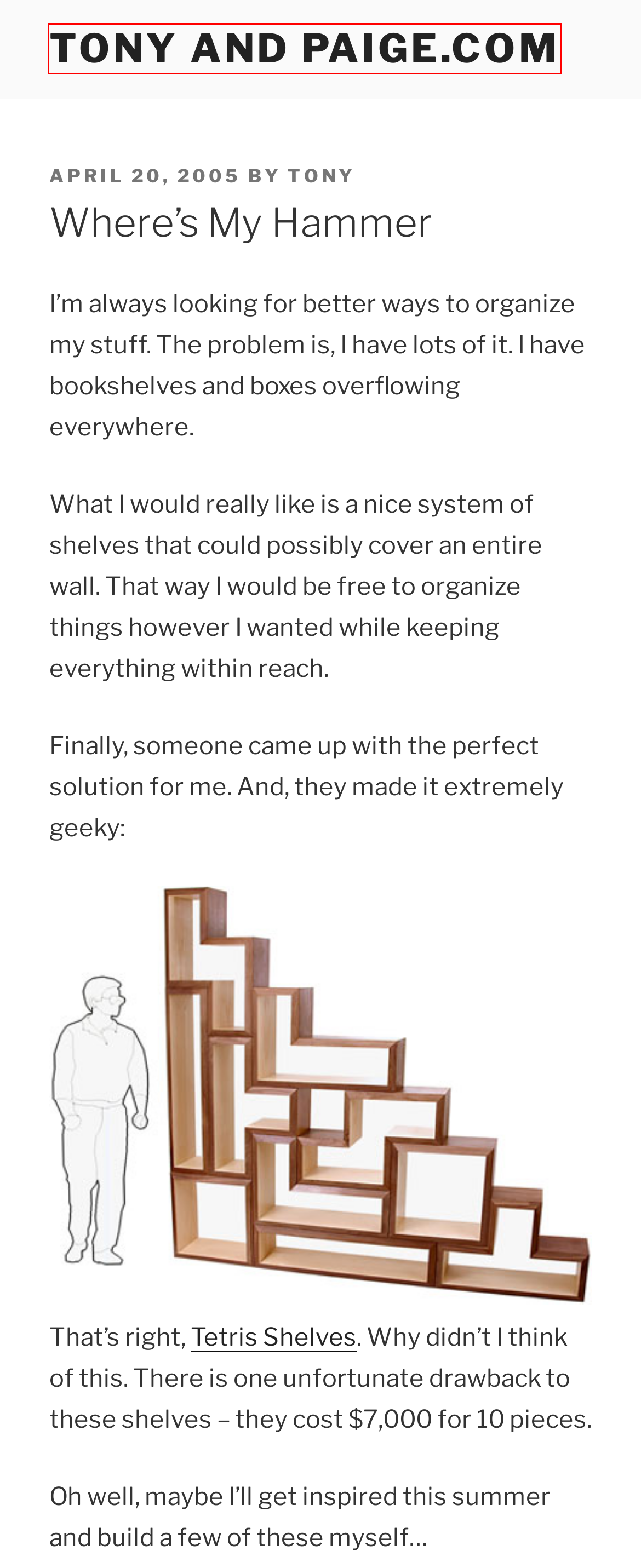Analyze the screenshot of a webpage that features a red rectangle bounding box. Pick the webpage description that best matches the new webpage you would see after clicking on the element within the red bounding box. Here are the candidates:
A. September 2021 – Tony and Paige.com
B. January 2004 – Tony and Paige.com
C. A Different View – Tony and Paige.com
D. Tony – Tony and Paige.com
E. Tony and Paige.com
F. September 2005 – Tony and Paige.com
G. January 2005 – Tony and Paige.com
H. May 2005 – Tony and Paige.com

E